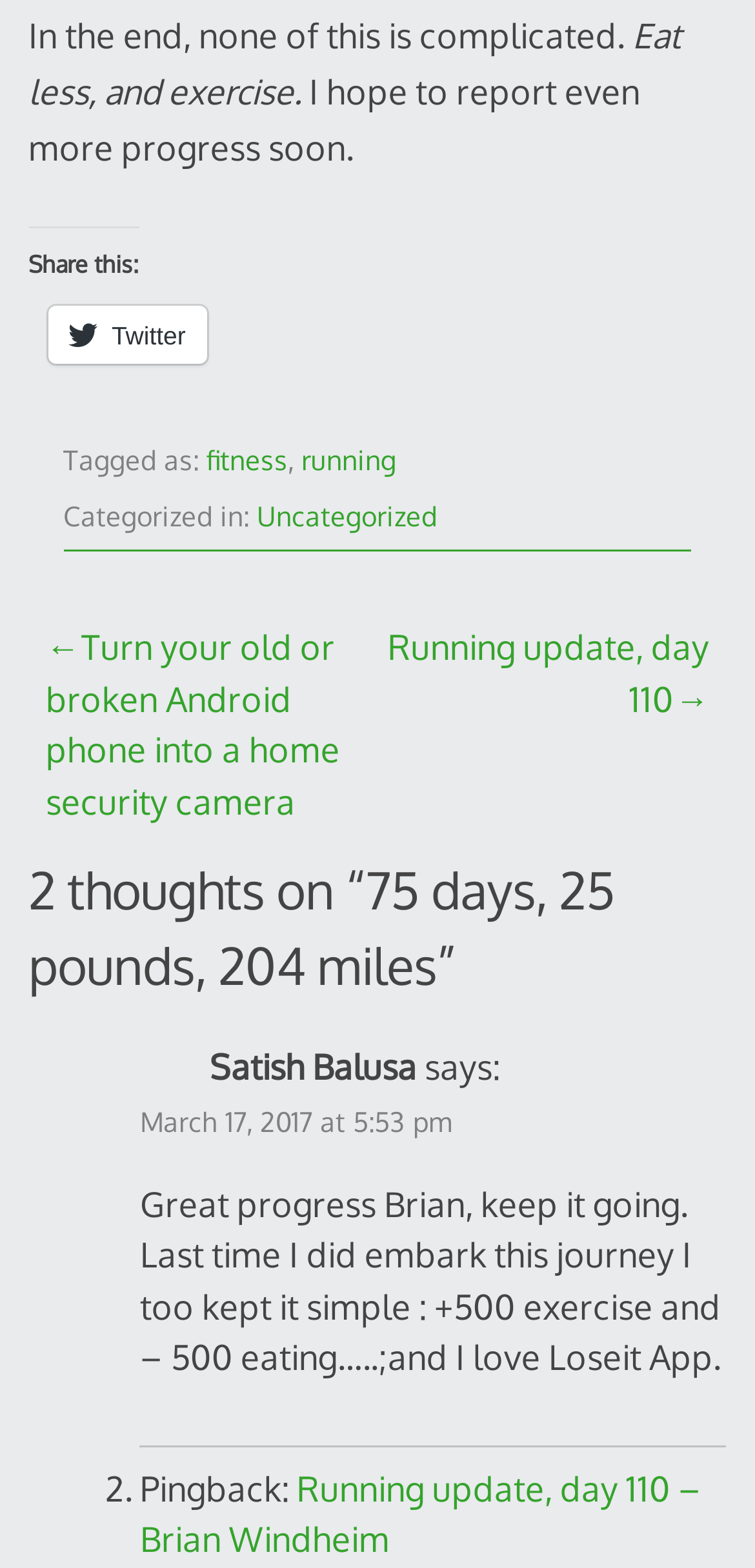Who wrote the first comment?
Answer briefly with a single word or phrase based on the image.

Satish Balusa